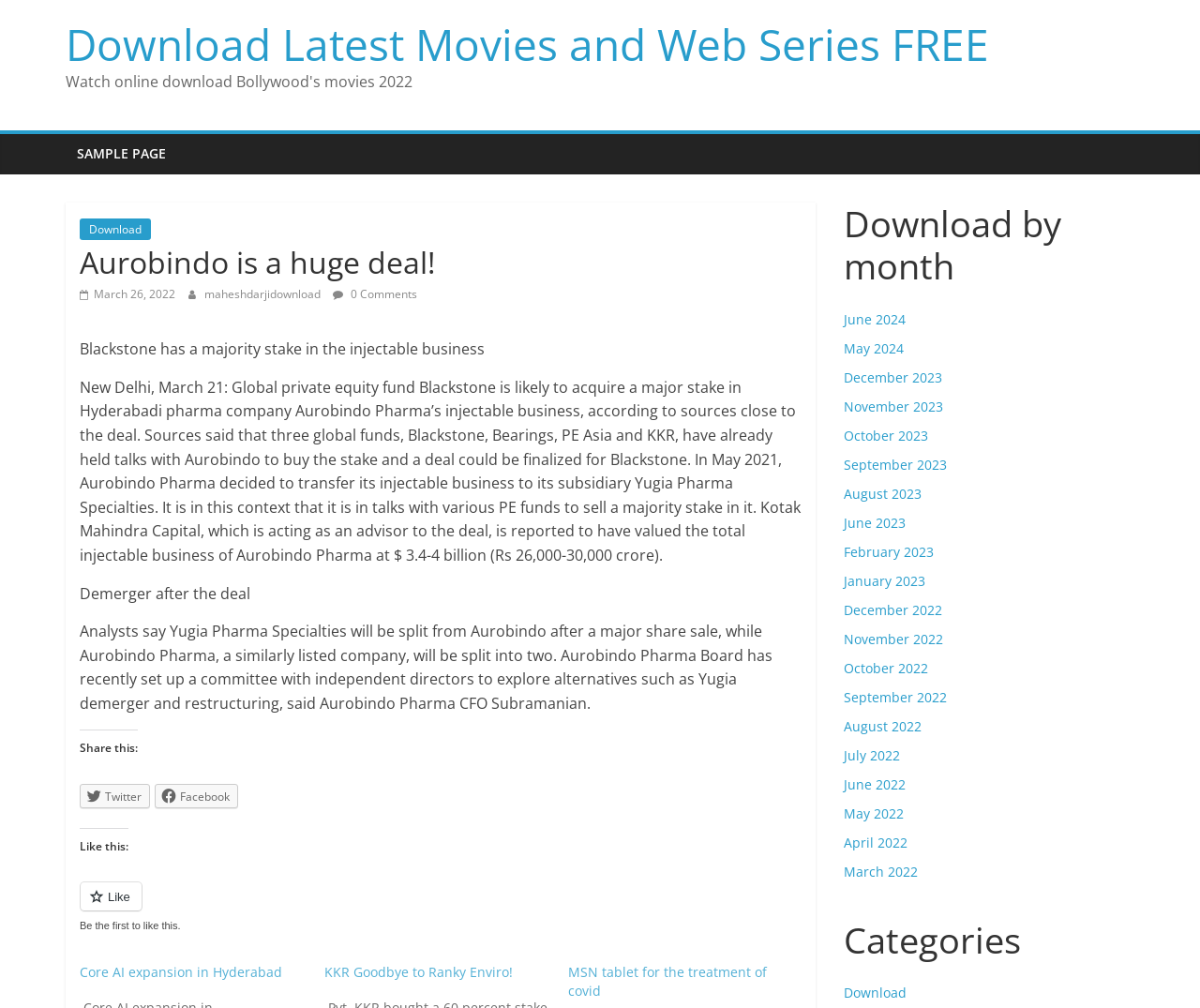What is the value of Aurobindo Pharma's injectable business?
Please provide a single word or phrase as your answer based on the screenshot.

$3.4-4 billion